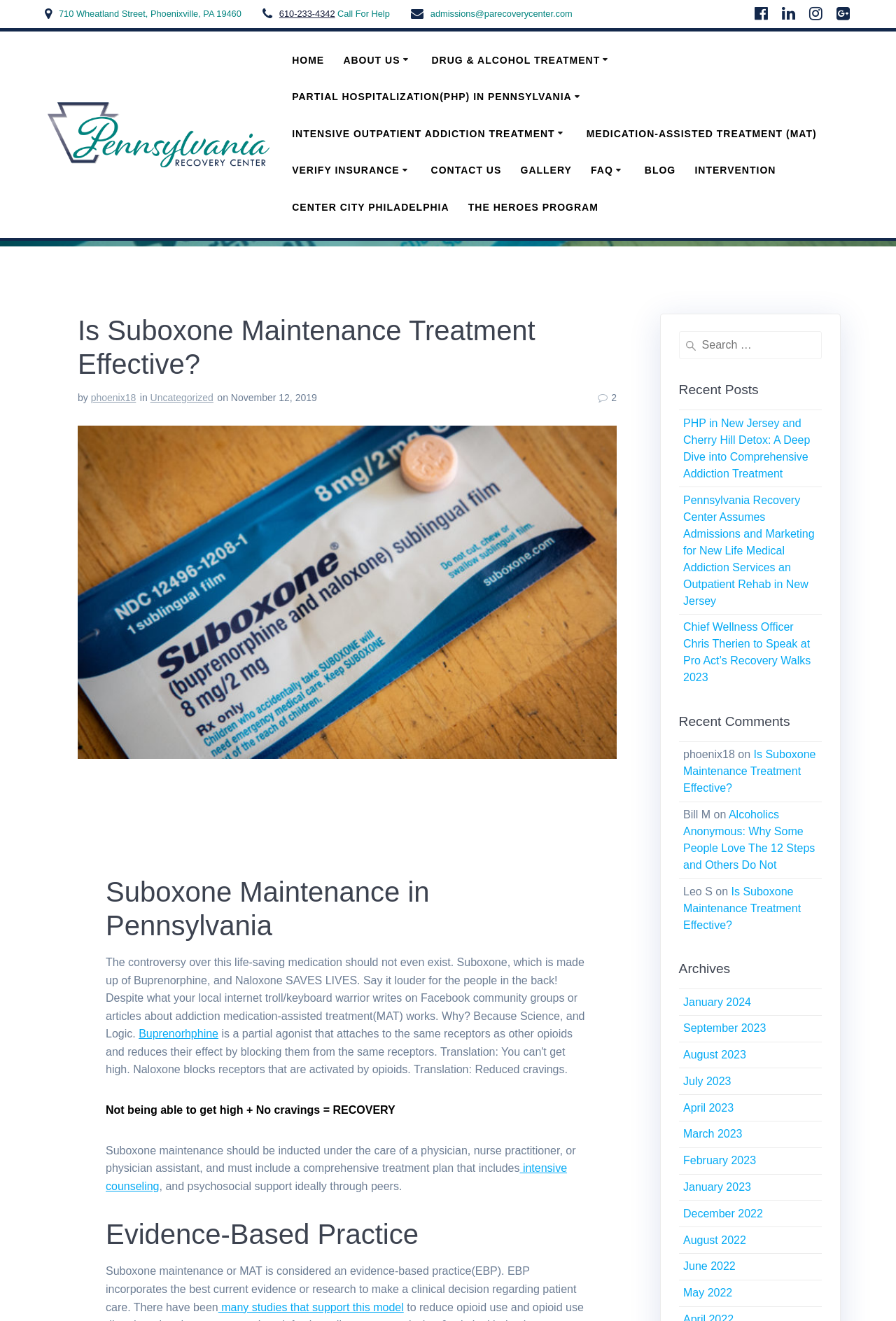Analyze the image and deliver a detailed answer to the question: How many recent posts are listed?

I counted the number of link elements under the 'Recent Posts' heading, which are likely recent articles. There are three of them.